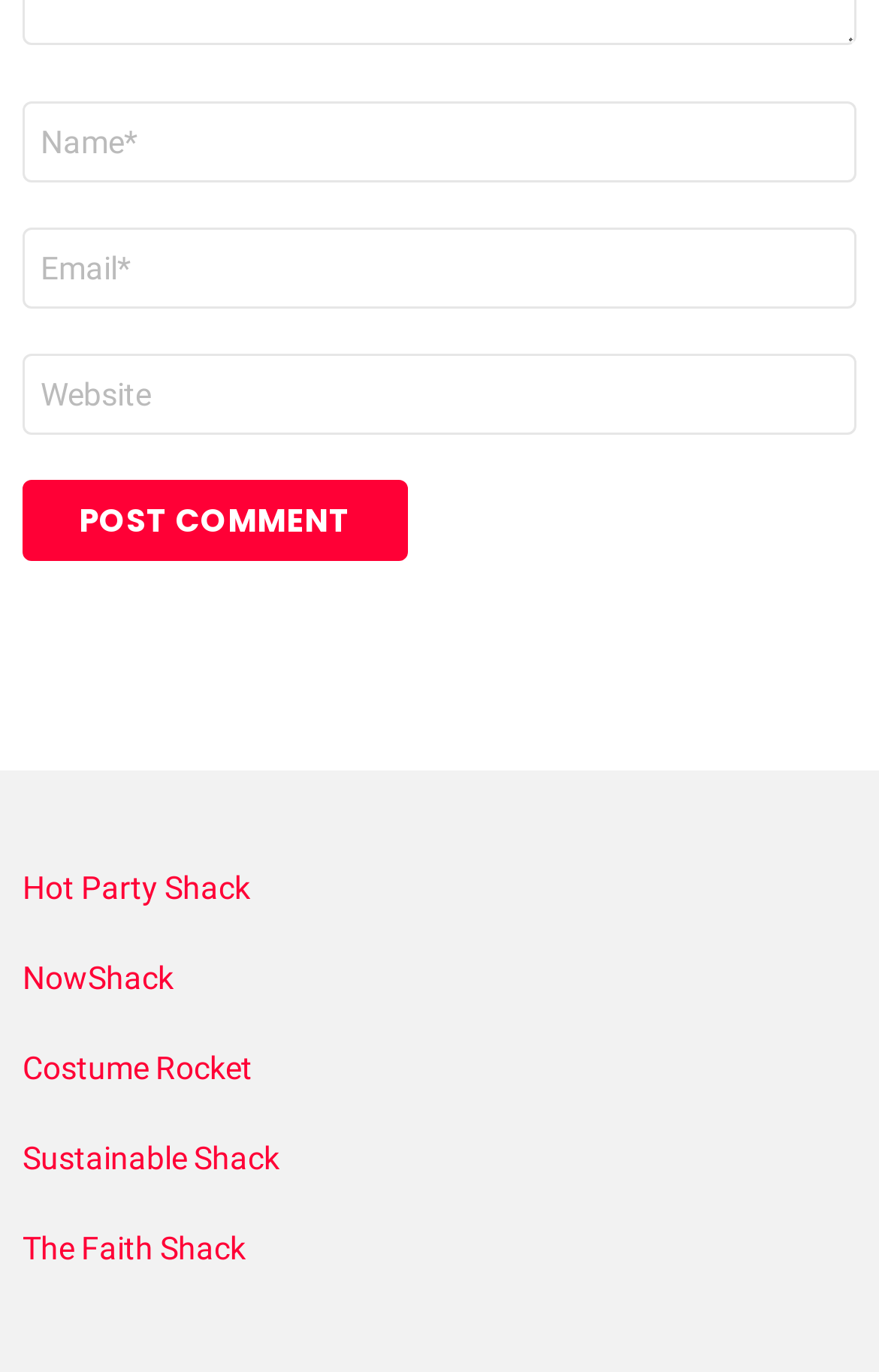Please reply with a single word or brief phrase to the question: 
What is the purpose of the 'Name' field?

To enter user's name